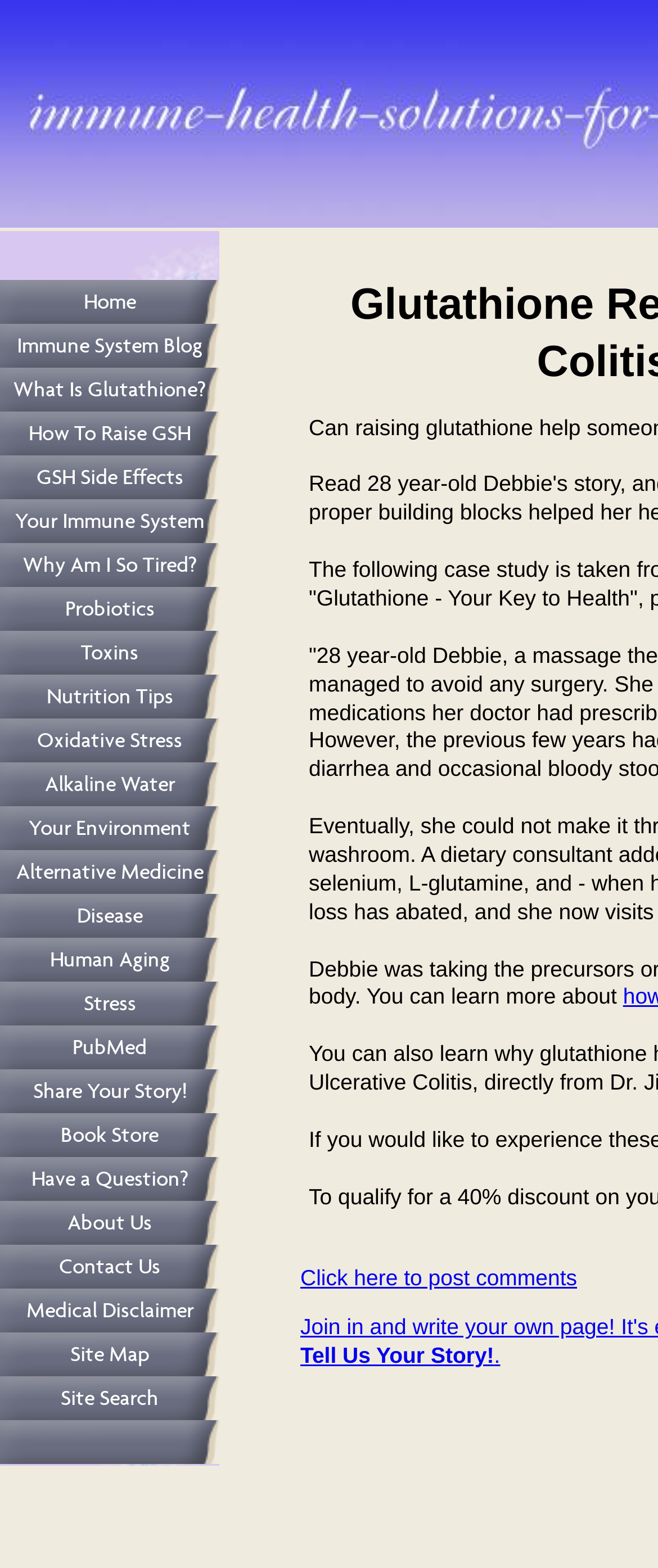What is the last link on the webpage?
Look at the image and answer with only one word or phrase.

Site Search